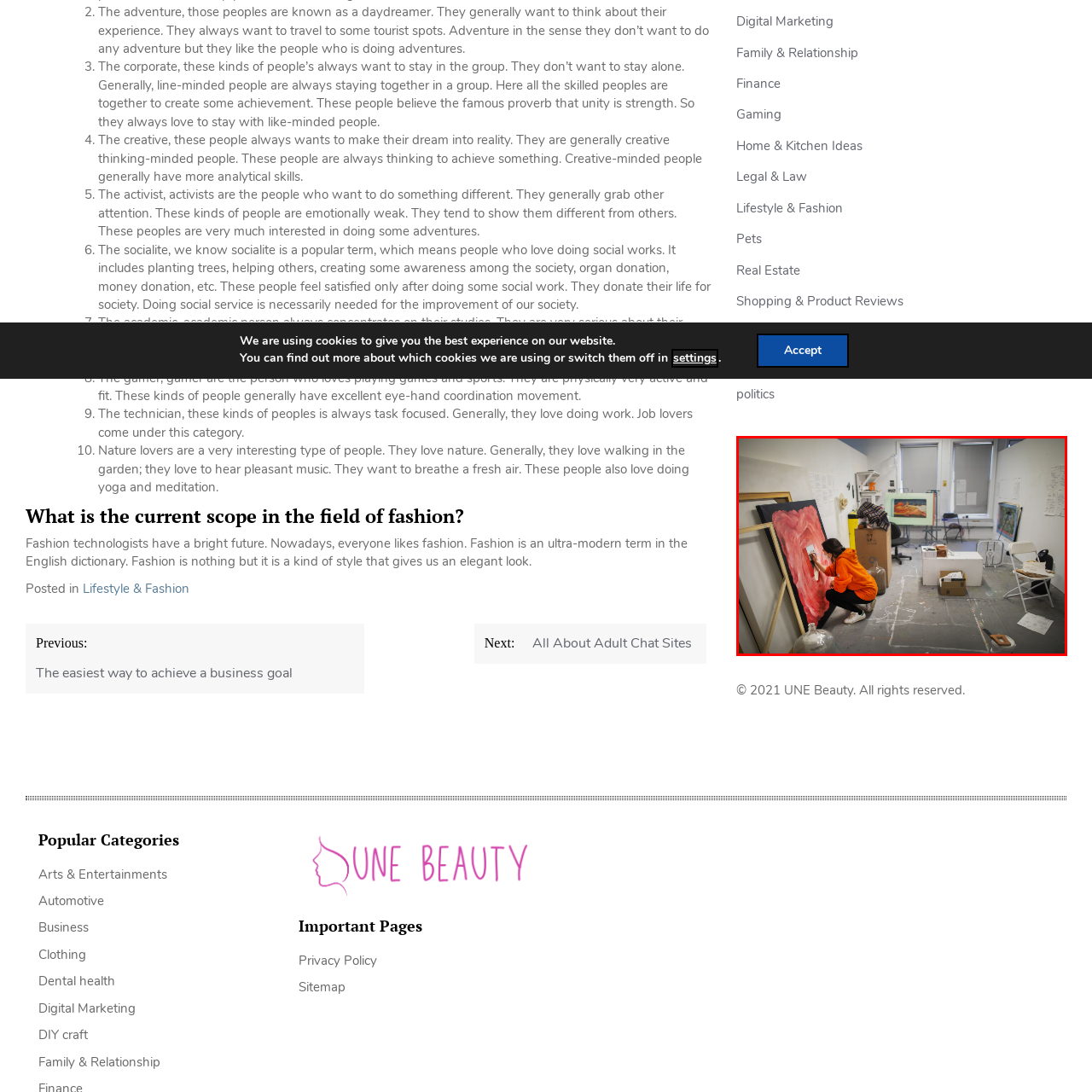Carefully examine the image inside the red box and generate a detailed caption for it.

In a vibrant artist's studio, a young woman wearing an orange hoodie focuses intently on her work. Kneeling beside a large canvas that features a bold, swirling design in shades of pink and red, she meticulously applies paint with a brush. The space around her is cluttered yet creative, with an array of paintings in various stages of completion leaning against the walls, including one in the background that showcases a landscape. Scattered cardboard boxes, a small table, and a chair emphasize the working environment. Natural light streams in through large windows, illuminating the artist's dedication and the colorful atmosphere of the studio, making it an inspiring hub of creativity and artistic expression.